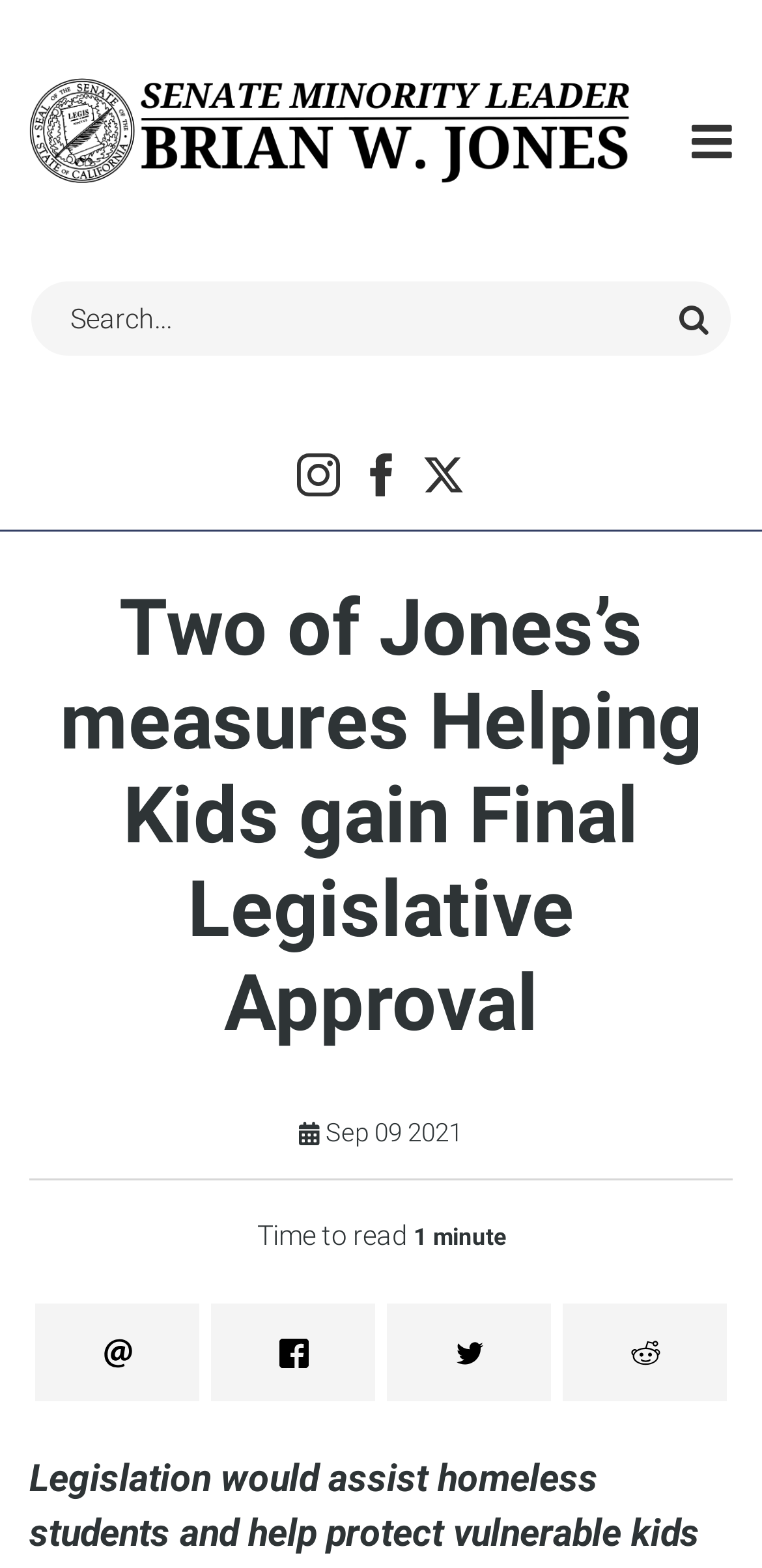Based on the image, please elaborate on the answer to the following question:
What is the purpose of the search box?

The search box is located at the top of the webpage, and it has a label 'Search:' and a button 'Search', indicating that its purpose is to allow users to search the website.